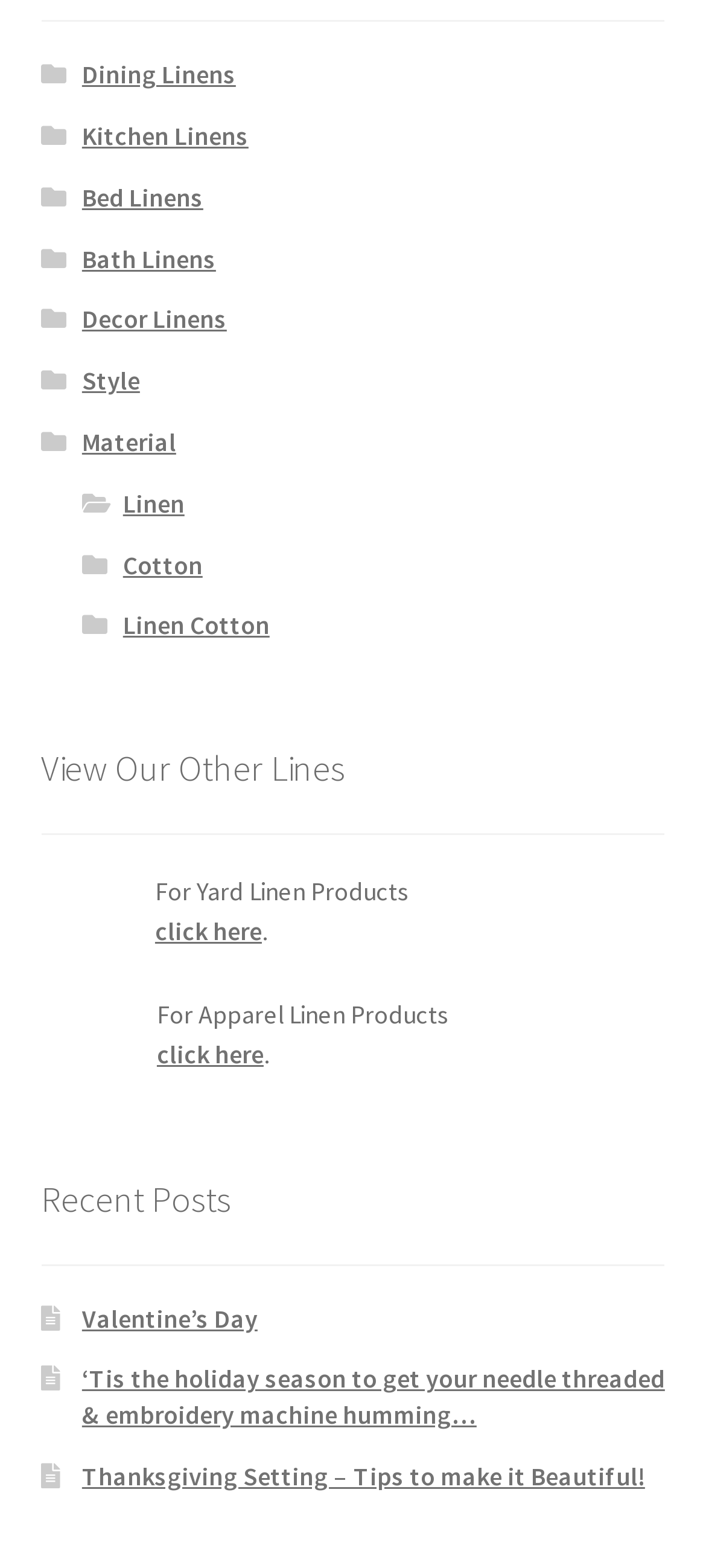Locate the bounding box coordinates of the area that needs to be clicked to fulfill the following instruction: "Explore 'Caffeinated Politics' blog". The coordinates should be in the format of four float numbers between 0 and 1, namely [left, top, right, bottom].

None